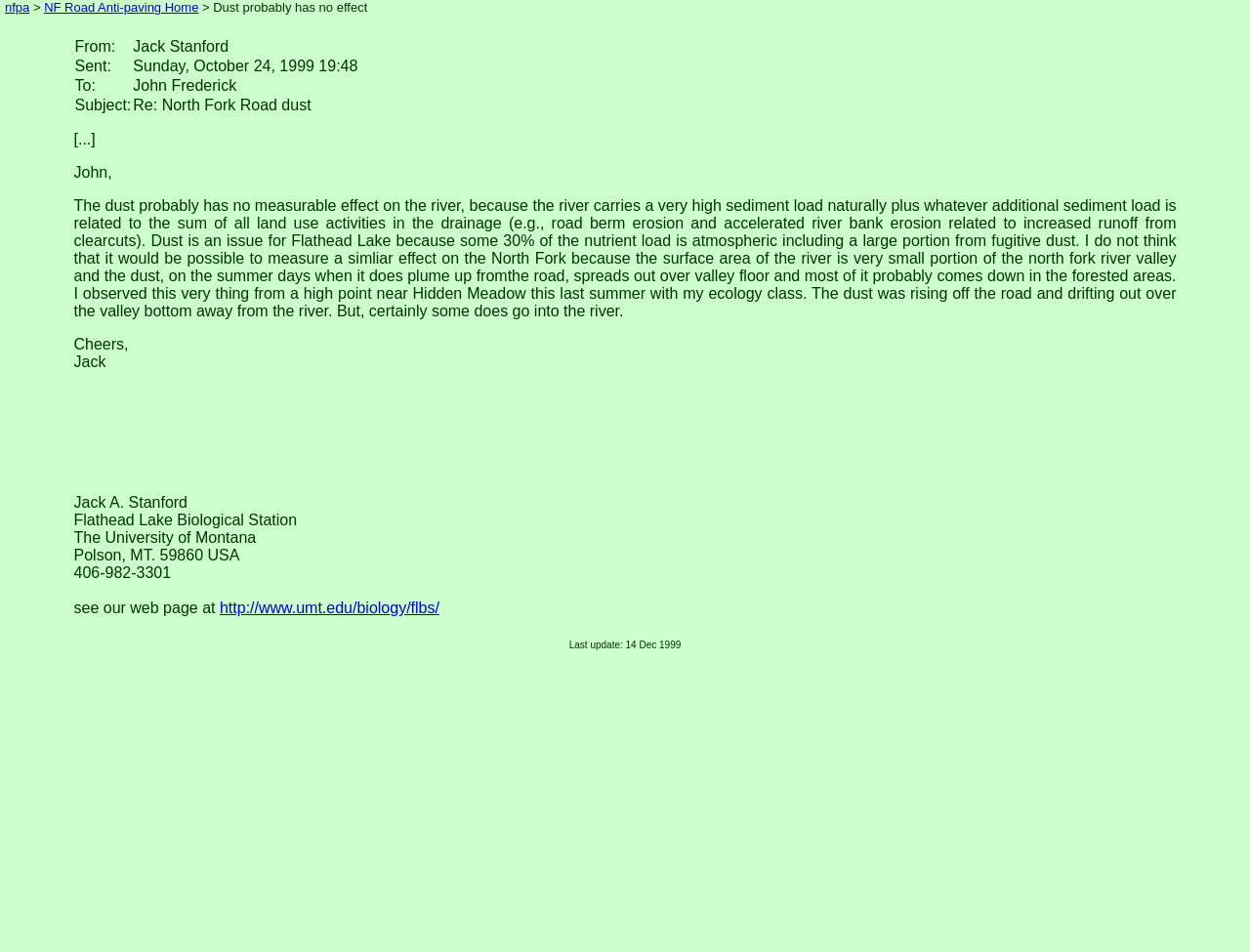Based on the image, please respond to the question with as much detail as possible:
Who sent the email?

The sender of the email is identified as Jack Stanford, which is mentioned in the 'From:' field of the email.